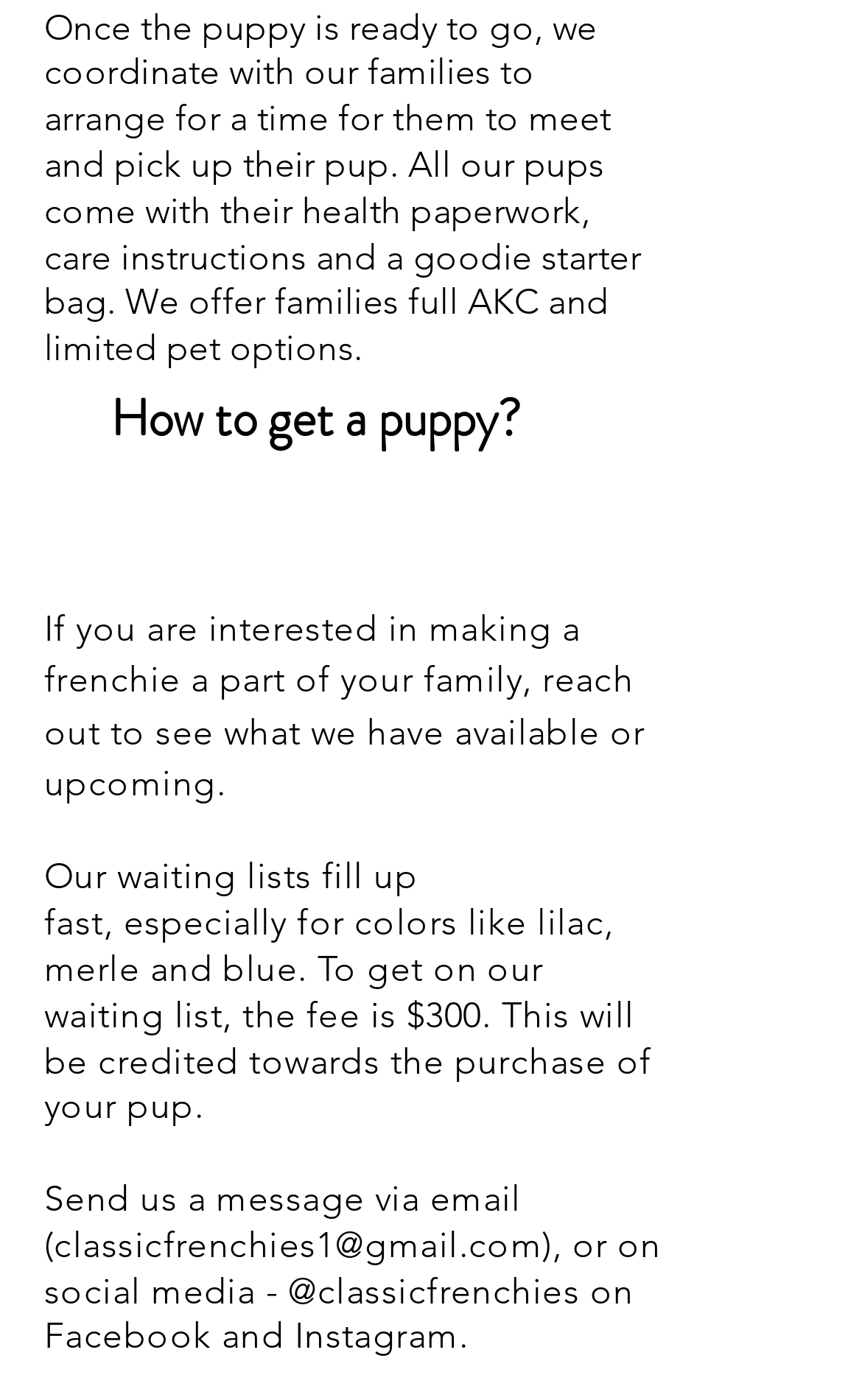What options are available for puppy registration?
Based on the image, provide a one-word or brief-phrase response.

Full AKC and limited pet